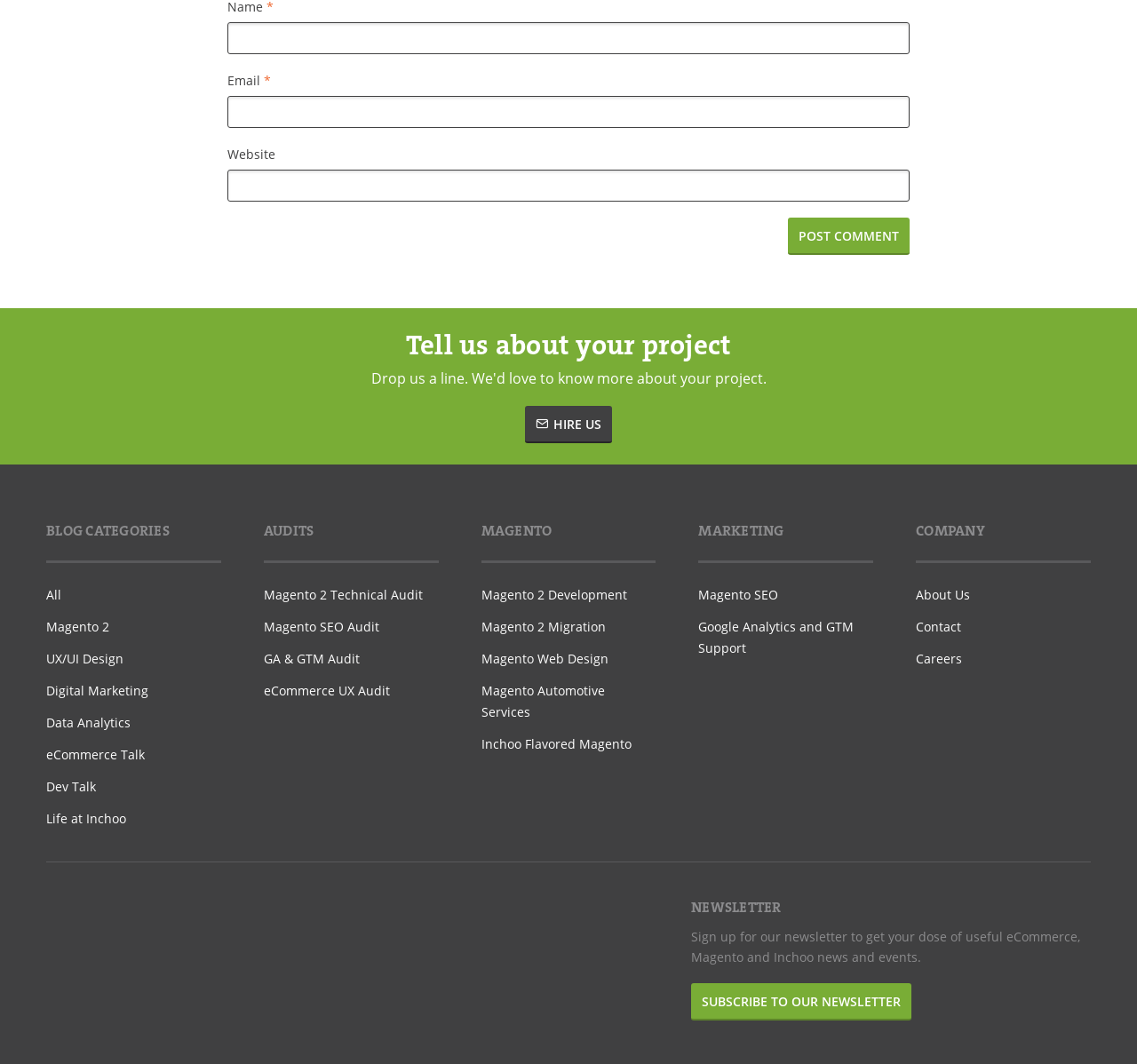Please provide the bounding box coordinates for the element that needs to be clicked to perform the instruction: "Visit the 'About Us' page". The coordinates must consist of four float numbers between 0 and 1, formatted as [left, top, right, bottom].

[0.806, 0.544, 0.959, 0.574]